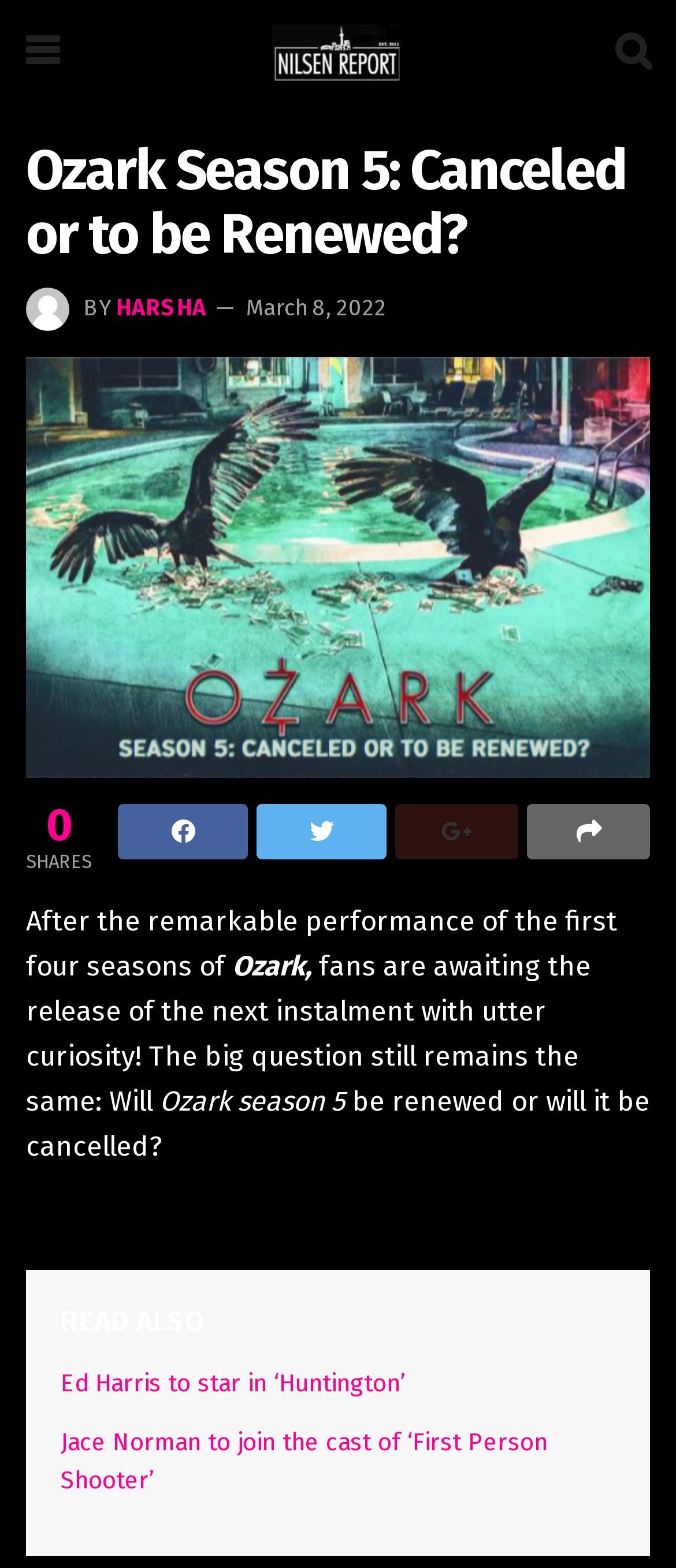Pinpoint the bounding box coordinates of the element that must be clicked to accomplish the following instruction: "Read more about Ozark". The coordinates should be in the format of four float numbers between 0 and 1, i.e., [left, top, right, bottom].

[0.038, 0.228, 0.962, 0.496]